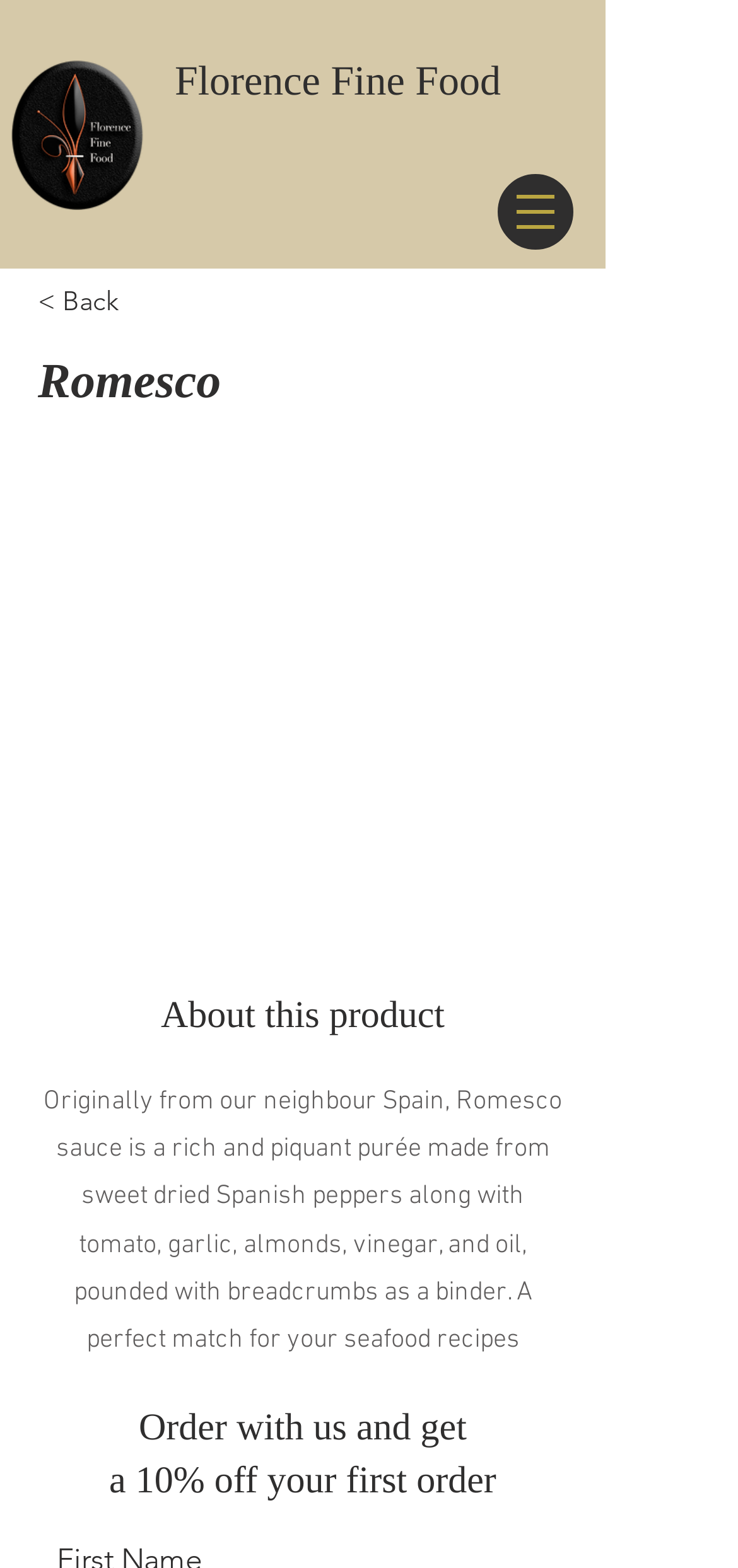Answer the question briefly using a single word or phrase: 
What is the main ingredient of Romesco sauce?

Sweet dried Spanish peppers